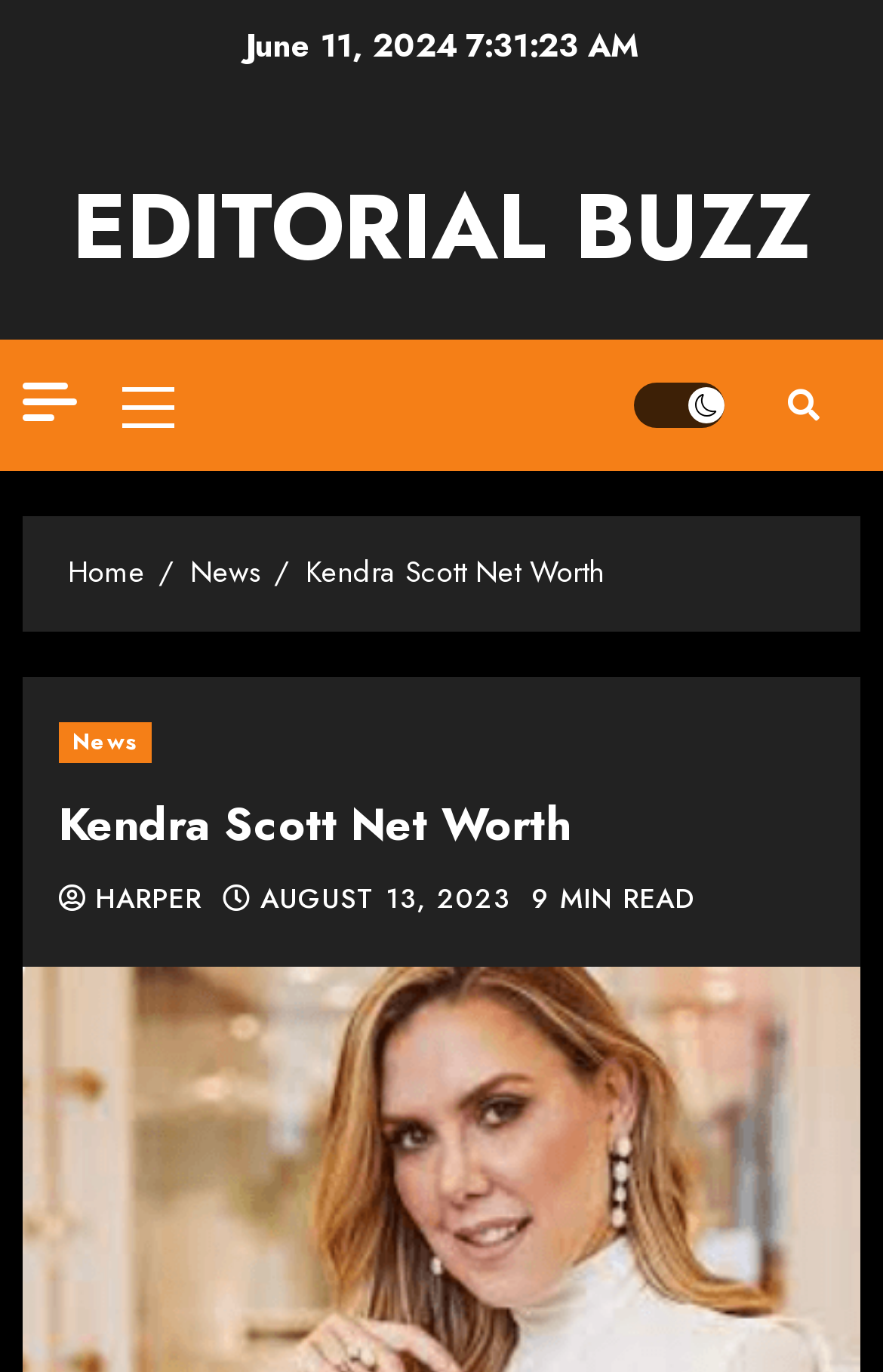Could you specify the bounding box coordinates for the clickable section to complete the following instruction: "Open the 'Primary Menu'"?

[0.138, 0.281, 0.197, 0.31]